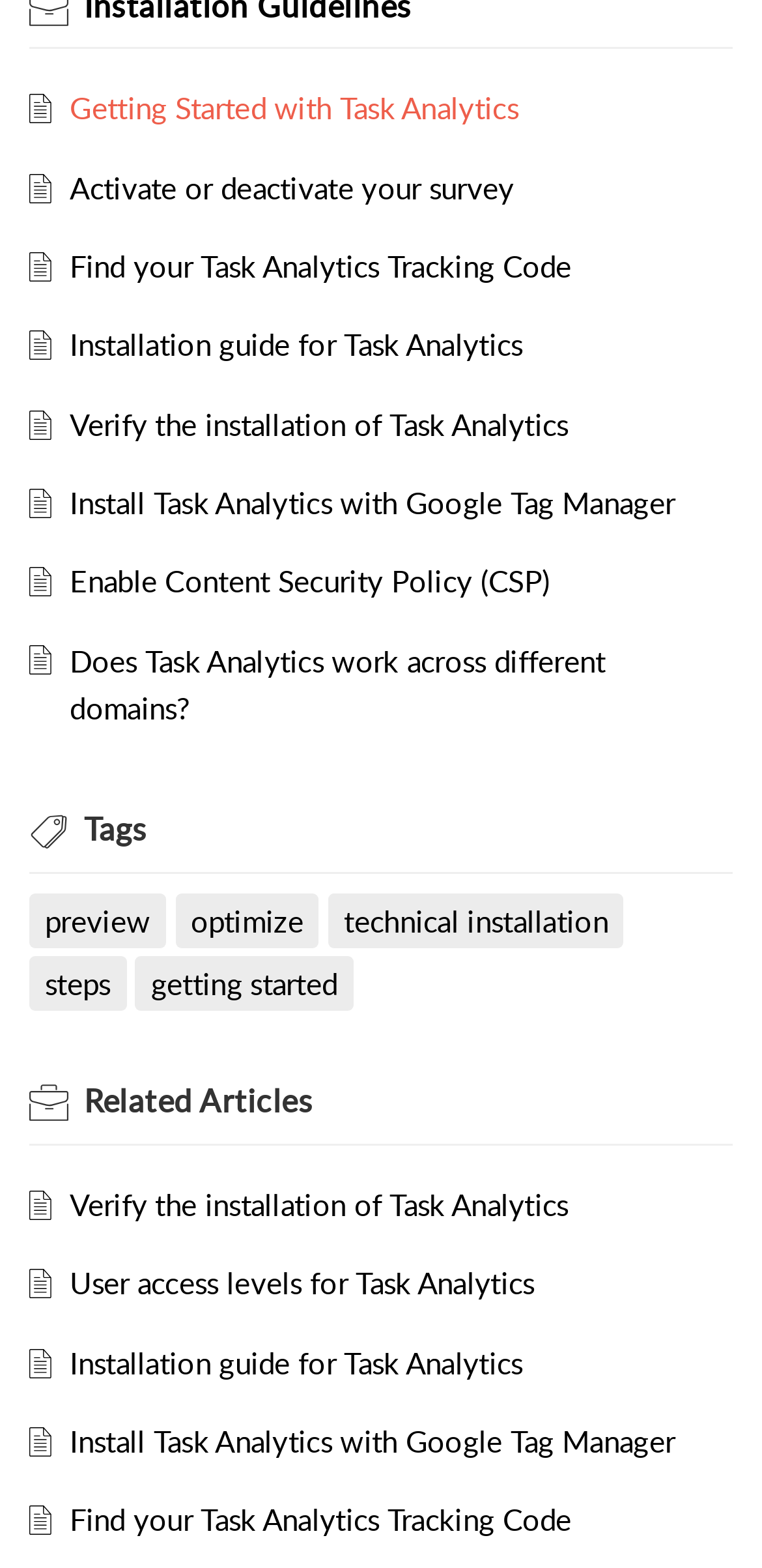Could you provide the bounding box coordinates for the portion of the screen to click to complete this instruction: "View Related Articles"?

[0.11, 0.688, 0.962, 0.719]